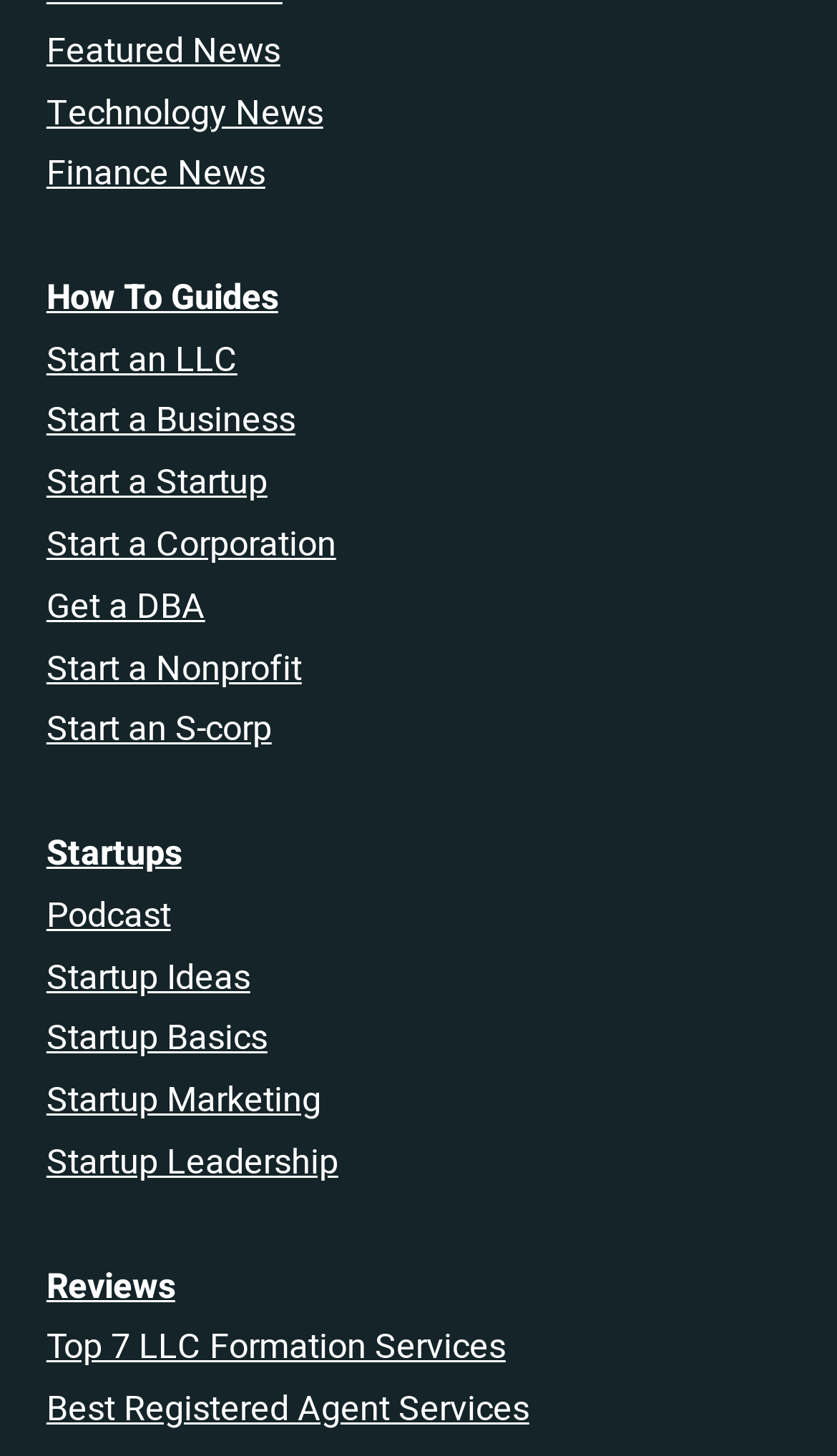Please find the bounding box coordinates of the clickable region needed to complete the following instruction: "Learn how to start an LLC". The bounding box coordinates must consist of four float numbers between 0 and 1, i.e., [left, top, right, bottom].

[0.055, 0.229, 0.284, 0.265]